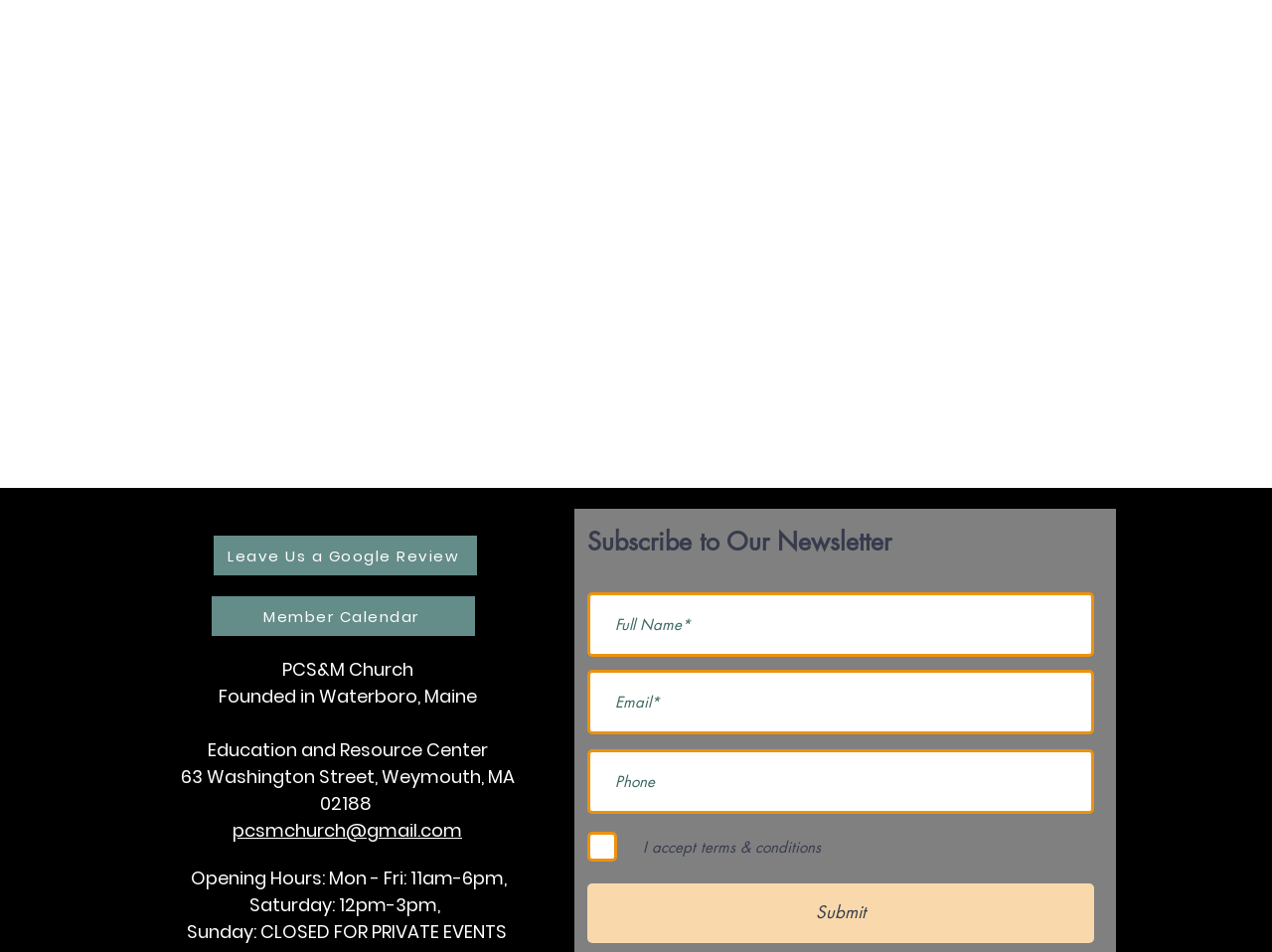Using the element description: "Member Calendar", determine the bounding box coordinates. The coordinates should be in the format [left, top, right, bottom], with values between 0 and 1.

[0.166, 0.627, 0.373, 0.668]